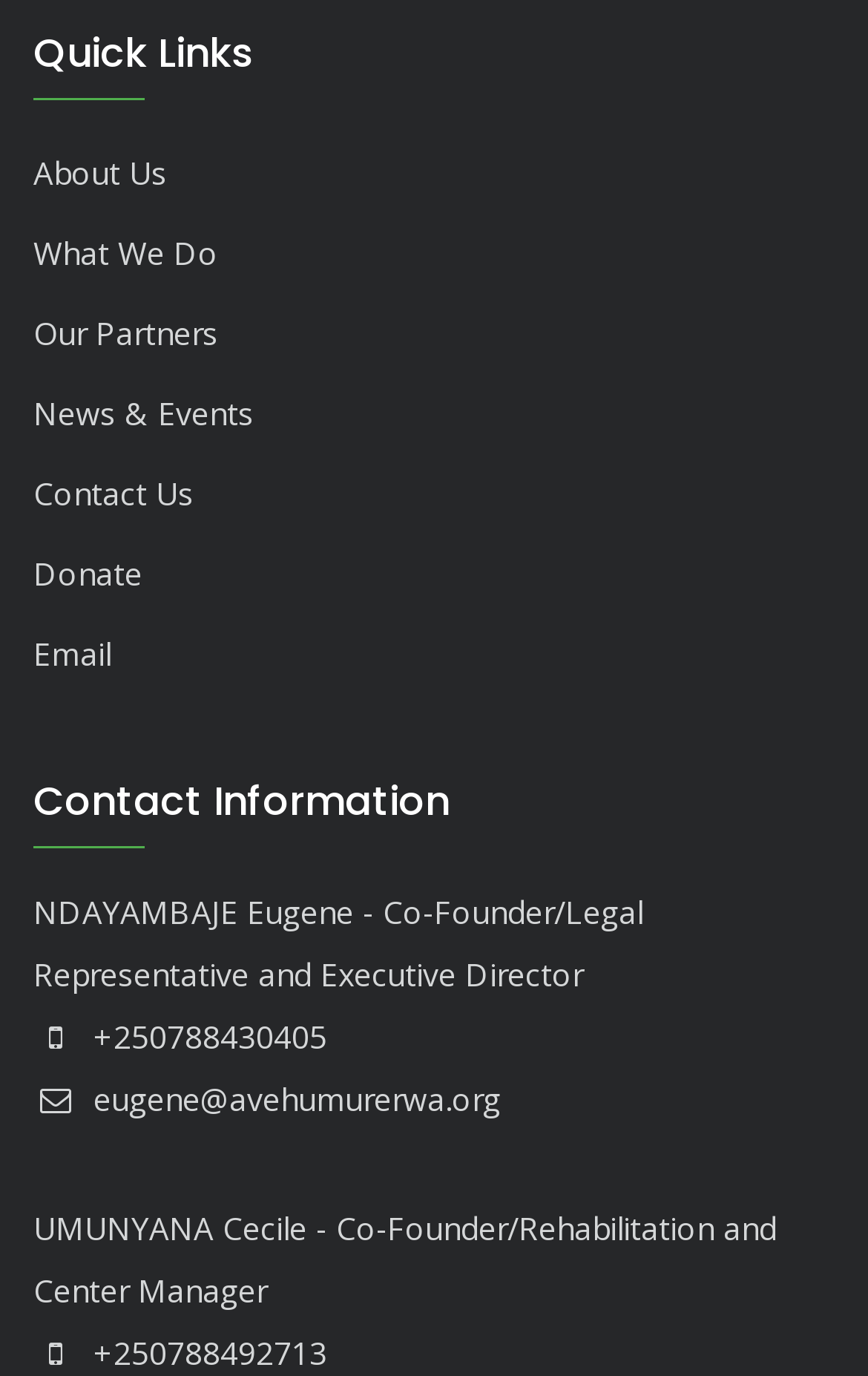How many links are in the Quick Links section?
Using the information presented in the image, please offer a detailed response to the question.

I counted the number of links under the 'Quick Links' heading, which are 'About Us', 'What We Do', 'Our Partners', 'News & Events', 'Contact Us', 'Donate', and 'Email'.